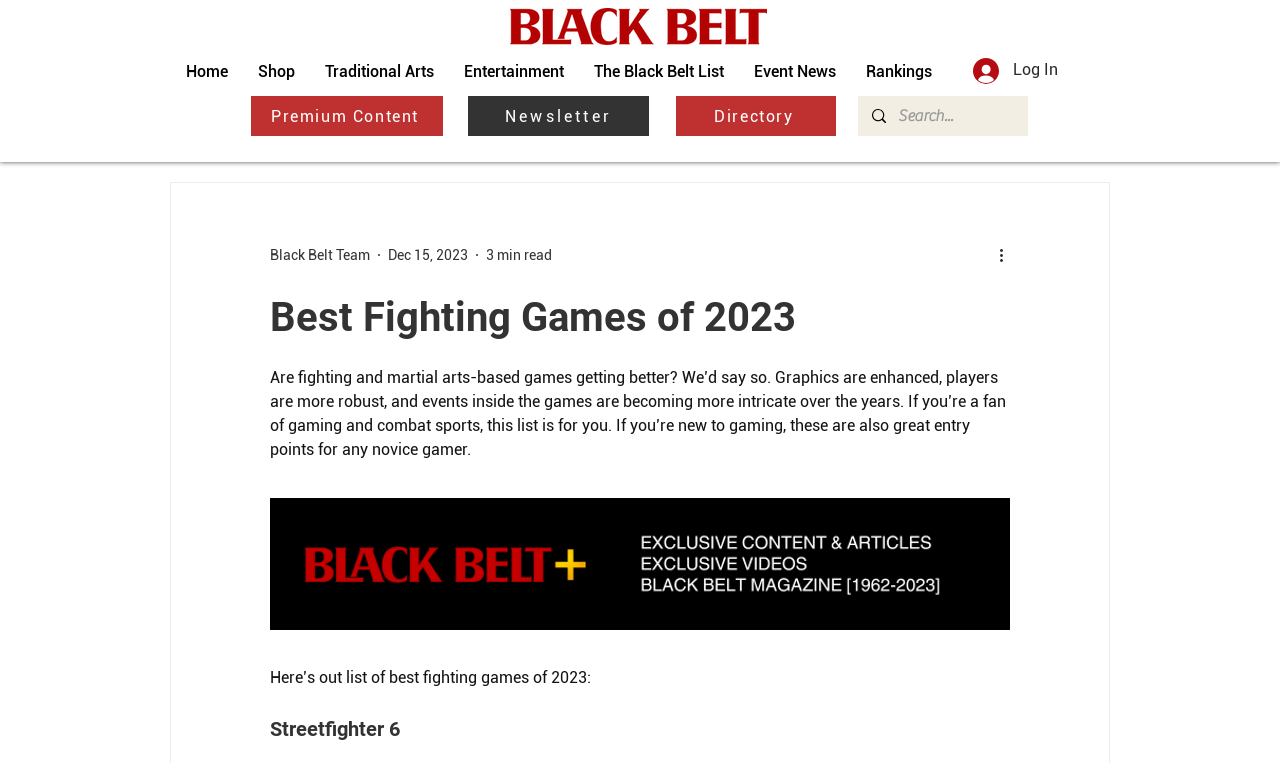Mark the bounding box of the element that matches the following description: "aria-label="Search..." name="q" placeholder="Search..."".

[0.702, 0.126, 0.77, 0.178]